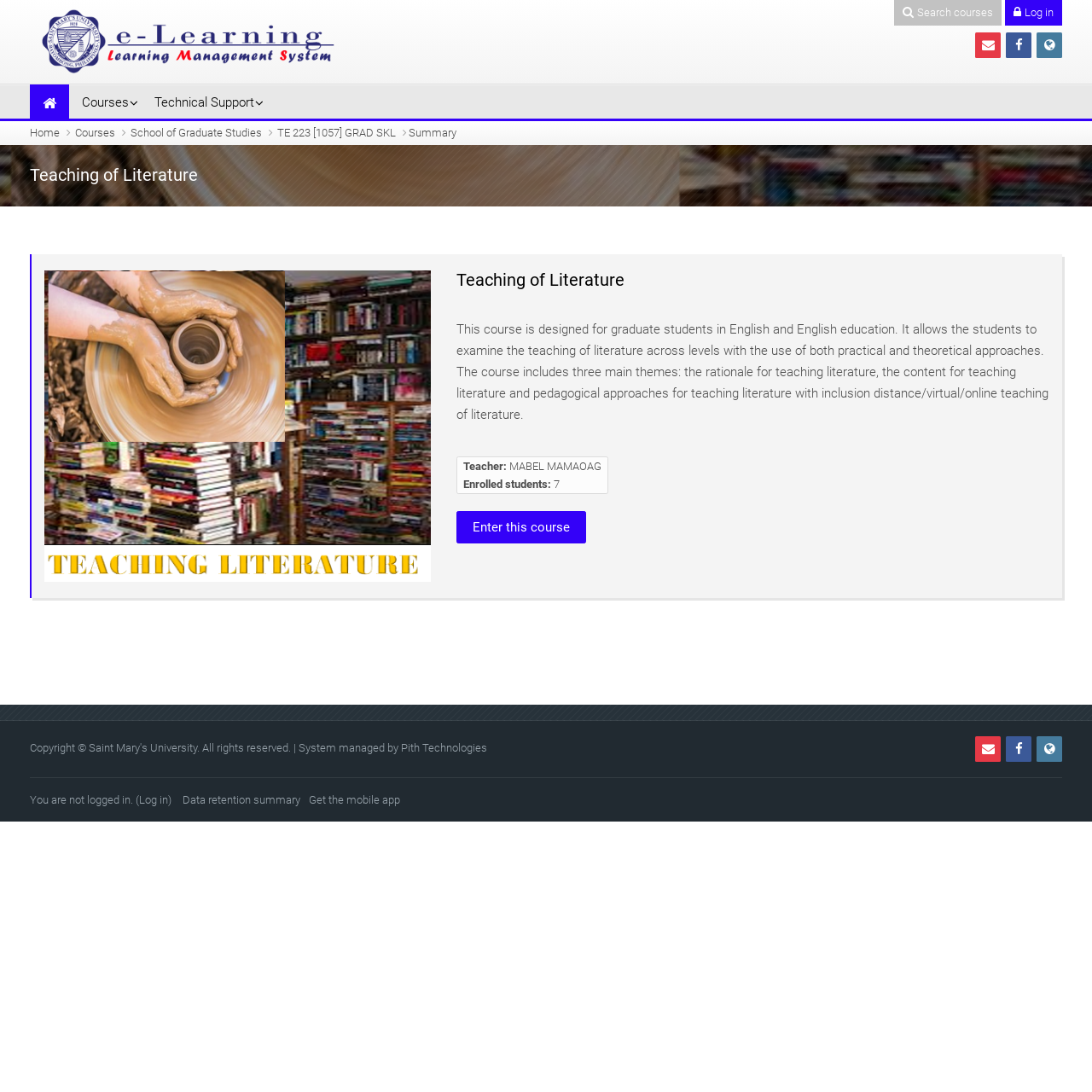Give a one-word or one-phrase response to the question:
What is the teacher's name?

MABEL MAMAOAG